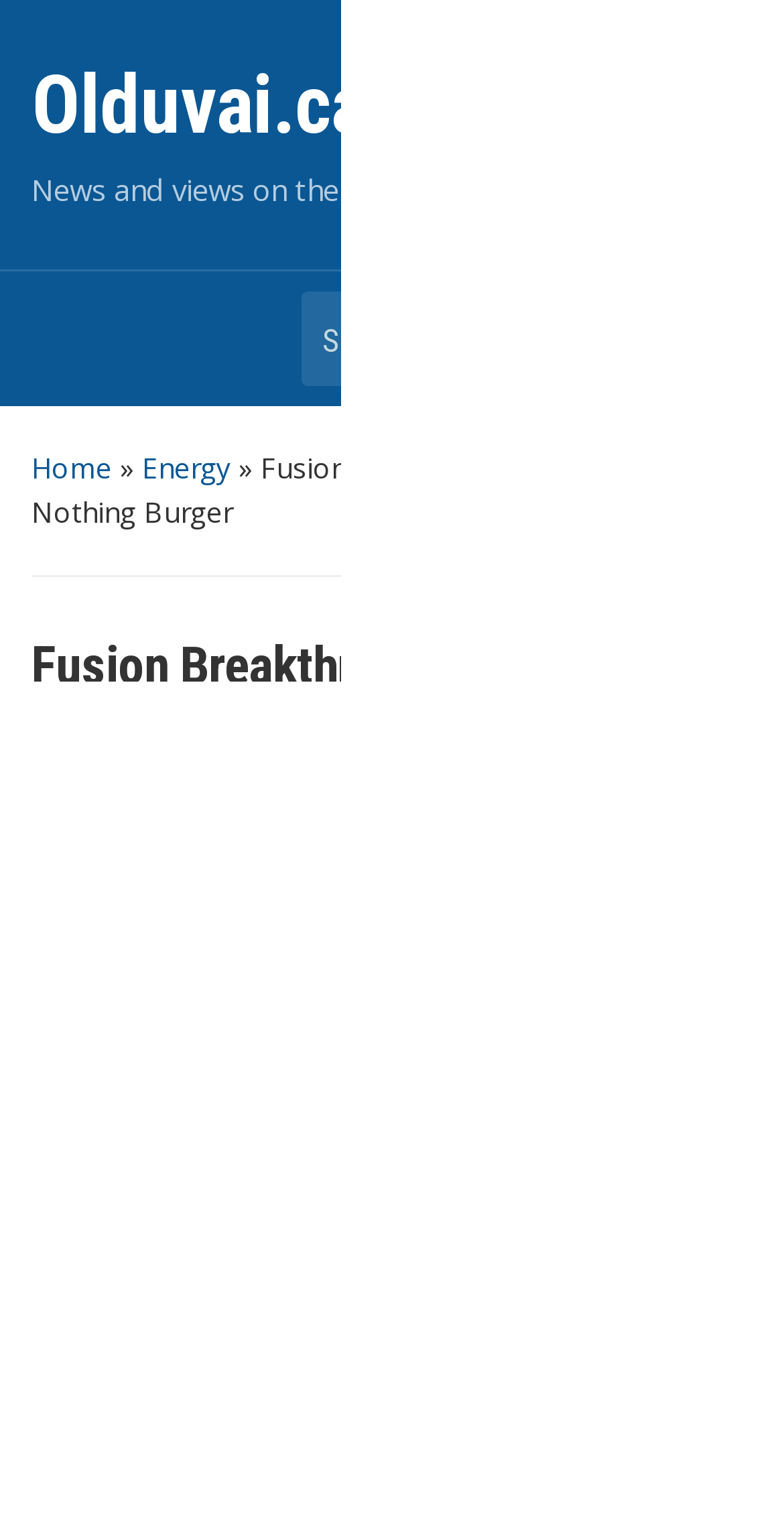Based on the element description December 15, 2022, identify the bounding box of the UI element in the given webpage screenshot. The coordinates should be in the format (top-left x, top-left y, bottom-right x, bottom-right y) and must be between 0 and 1.

[0.571, 0.521, 0.899, 0.546]